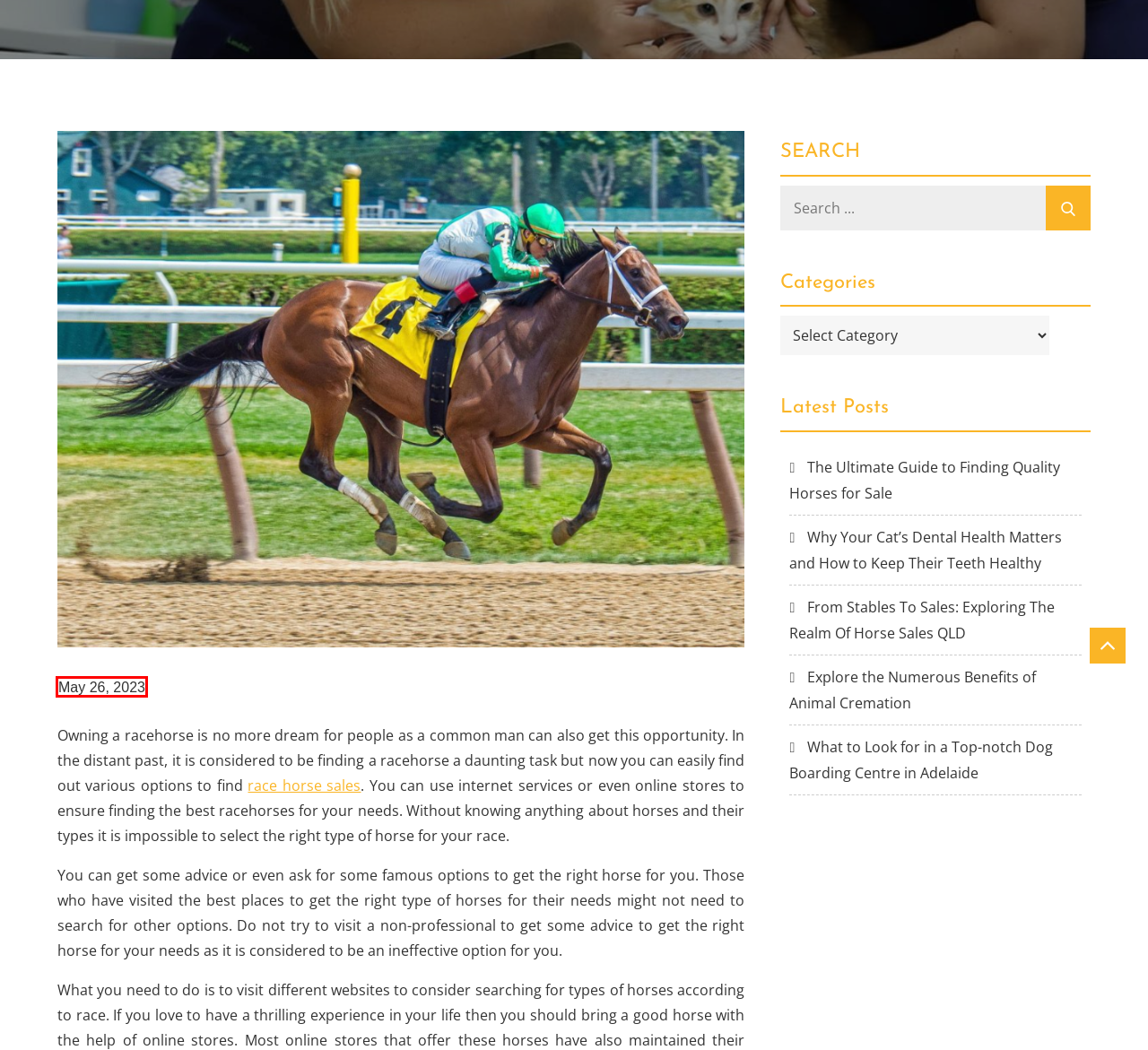Please examine the screenshot provided, which contains a red bounding box around a UI element. Select the webpage description that most accurately describes the new page displayed after clicking the highlighted element. Here are the candidates:
A. From Stables To Sales: Exploring Realm Of Horse Sales QLD
B. Examine the Various Advantages of Cremating Animals
C. What to Look for in a Top-notch Dog Boarding Centre in Adelaide?
D. How to Keep After of Your Cat's Teeth and Why Dental Health Is Vital
E. Ultimate Guide to Finding Quality Horses for Sale
F. May 2023 - All Pets Animals
G. Pet Health & Care Suggestional Hub | All Pets Animals
H. Horse Sales Online Australia - Buy & Sell Horses | Thoroughbred Sales

F